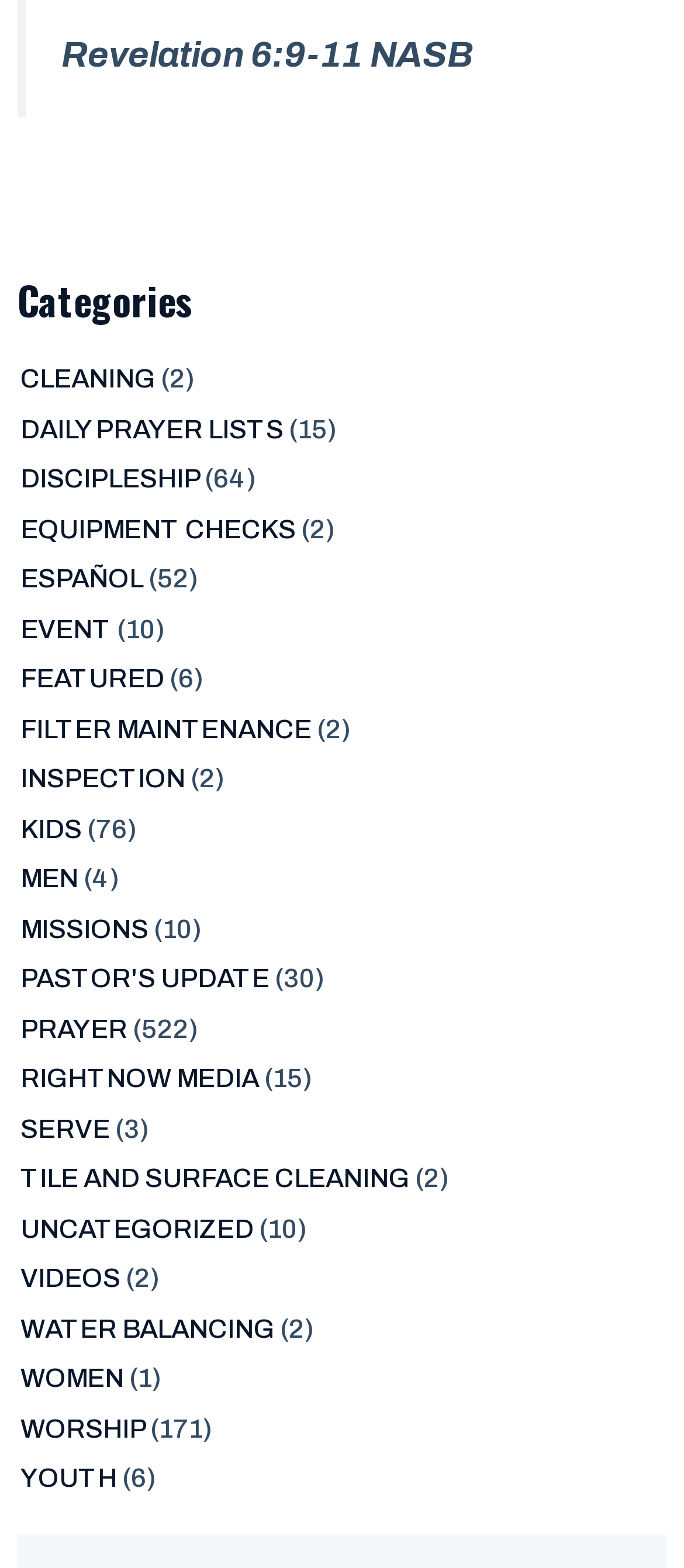Specify the bounding box coordinates for the region that must be clicked to perform the given instruction: "Explore EQUIPMENT CHECKS".

[0.029, 0.329, 0.432, 0.347]